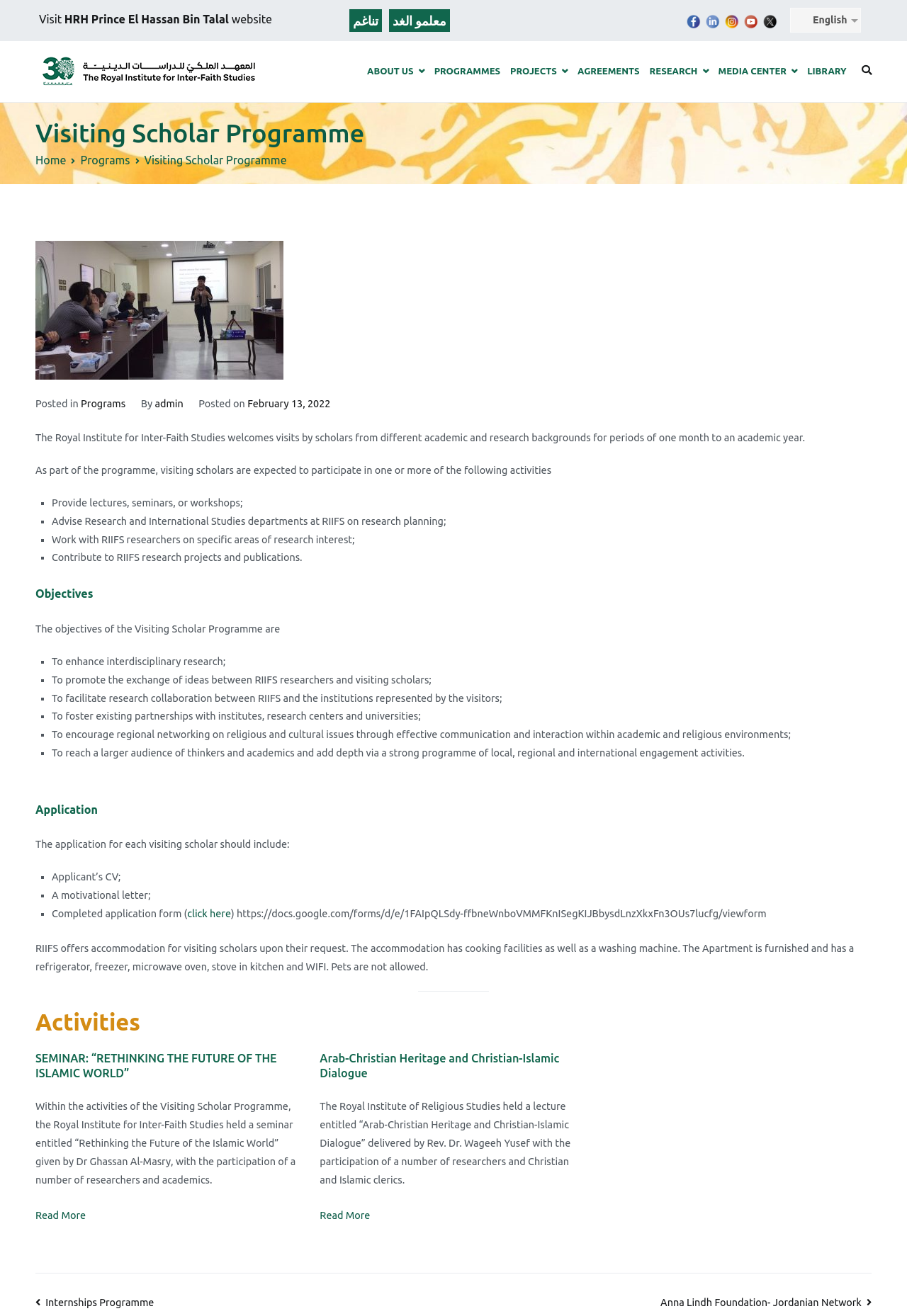Based on the description "About Us", find the bounding box of the specified UI element.

[0.405, 0.048, 0.468, 0.061]